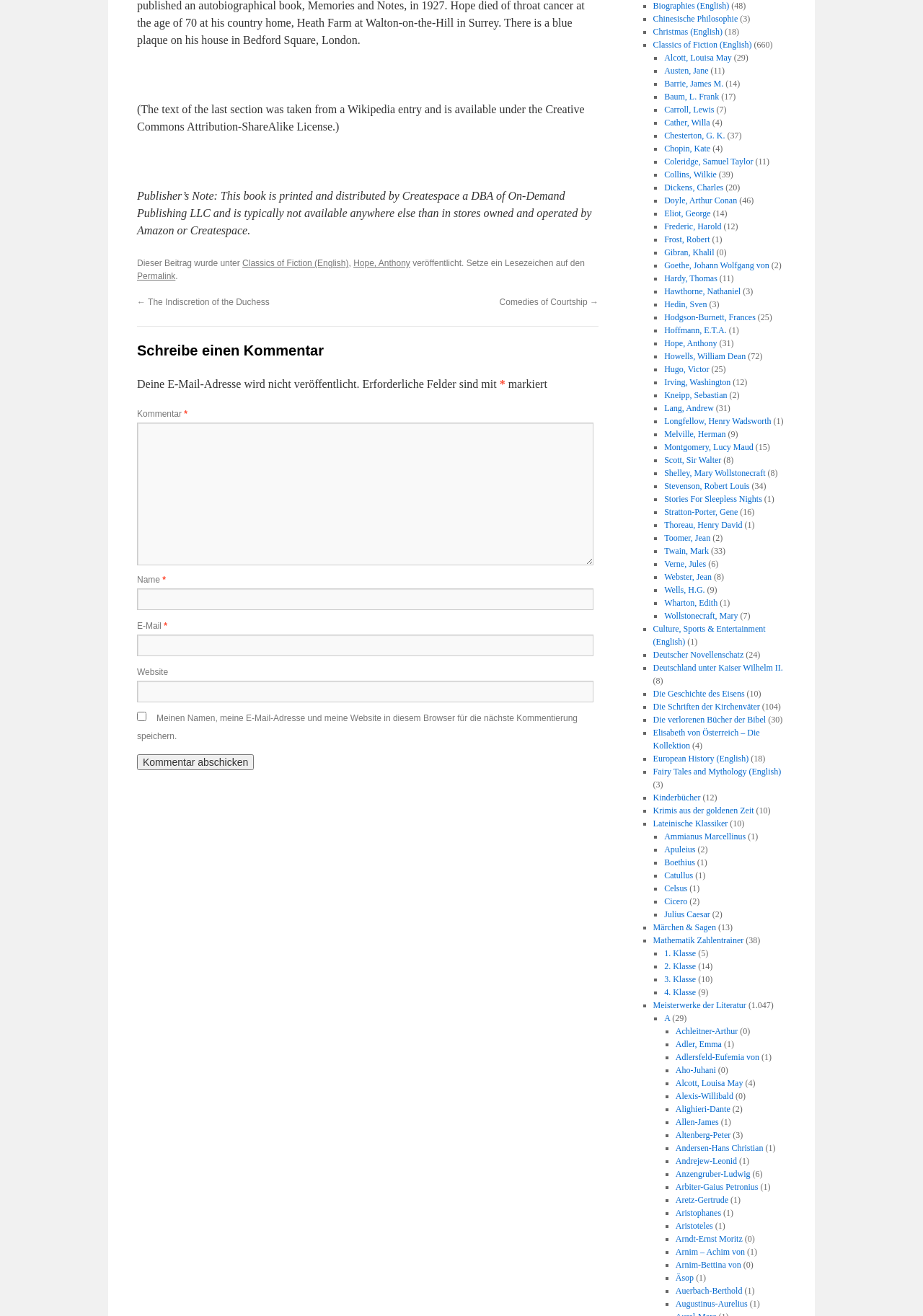Determine the bounding box coordinates in the format (top-left x, top-left y, bottom-right x, bottom-right y). Ensure all values are floating point numbers between 0 and 1. Identify the bounding box of the UI element described by: Stevenson, Robert Louis

[0.72, 0.365, 0.812, 0.373]